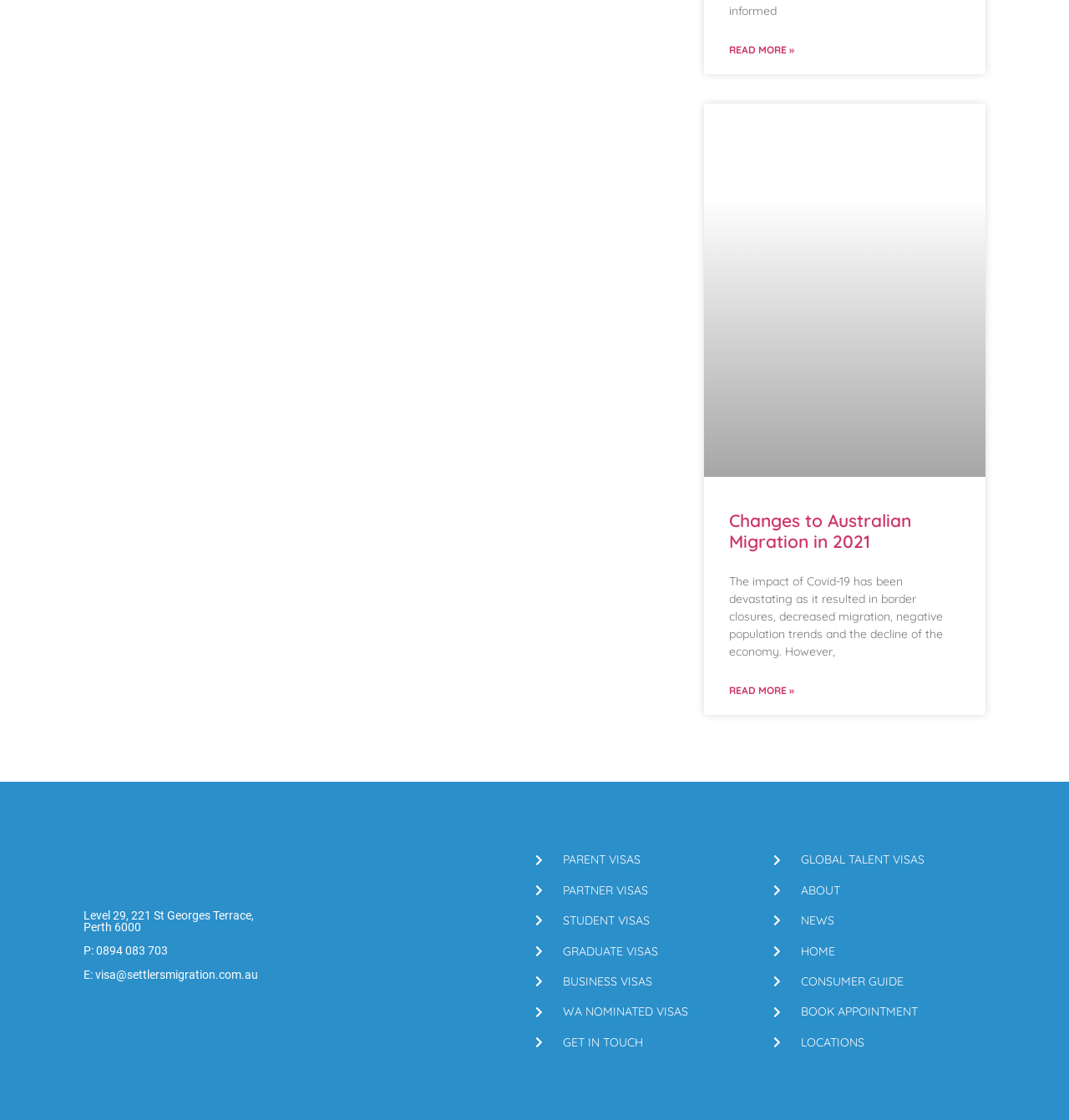Answer the question using only one word or a concise phrase: What type of visas are mentioned on the webpage?

Various